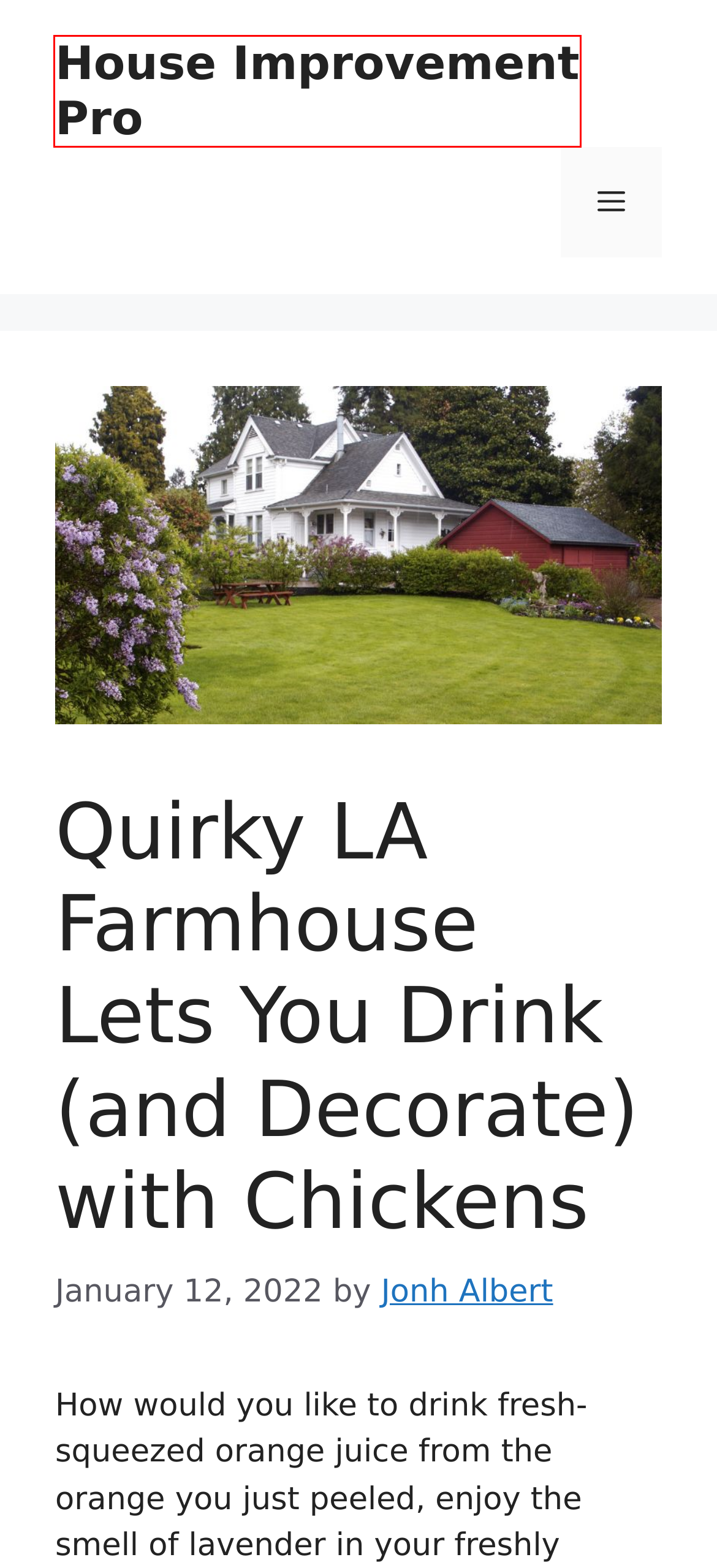Inspect the provided webpage screenshot, concentrating on the element within the red bounding box. Select the description that best represents the new webpage after you click the highlighted element. Here are the candidates:
A. House Improvement Pro
B. Jonh Albert - House Improvement Pro
C. Health - House Improvement Pro
D. Real eState - House Improvement Pro
E. Farm House - House Improvement Pro
F. Selling Your Anaheim Fixer-Upper: How House Buying Companies Make It Easy - House Improvement Pro
G. LOST MARY BLACK GOLD EDITION MO5000 DISPOSABLE VAPE 5000 PUFF - House Improvement Pro
H. Save Money and Time in the Kitchen with the Always Pan and Perfect Pot - House Improvement Pro

A